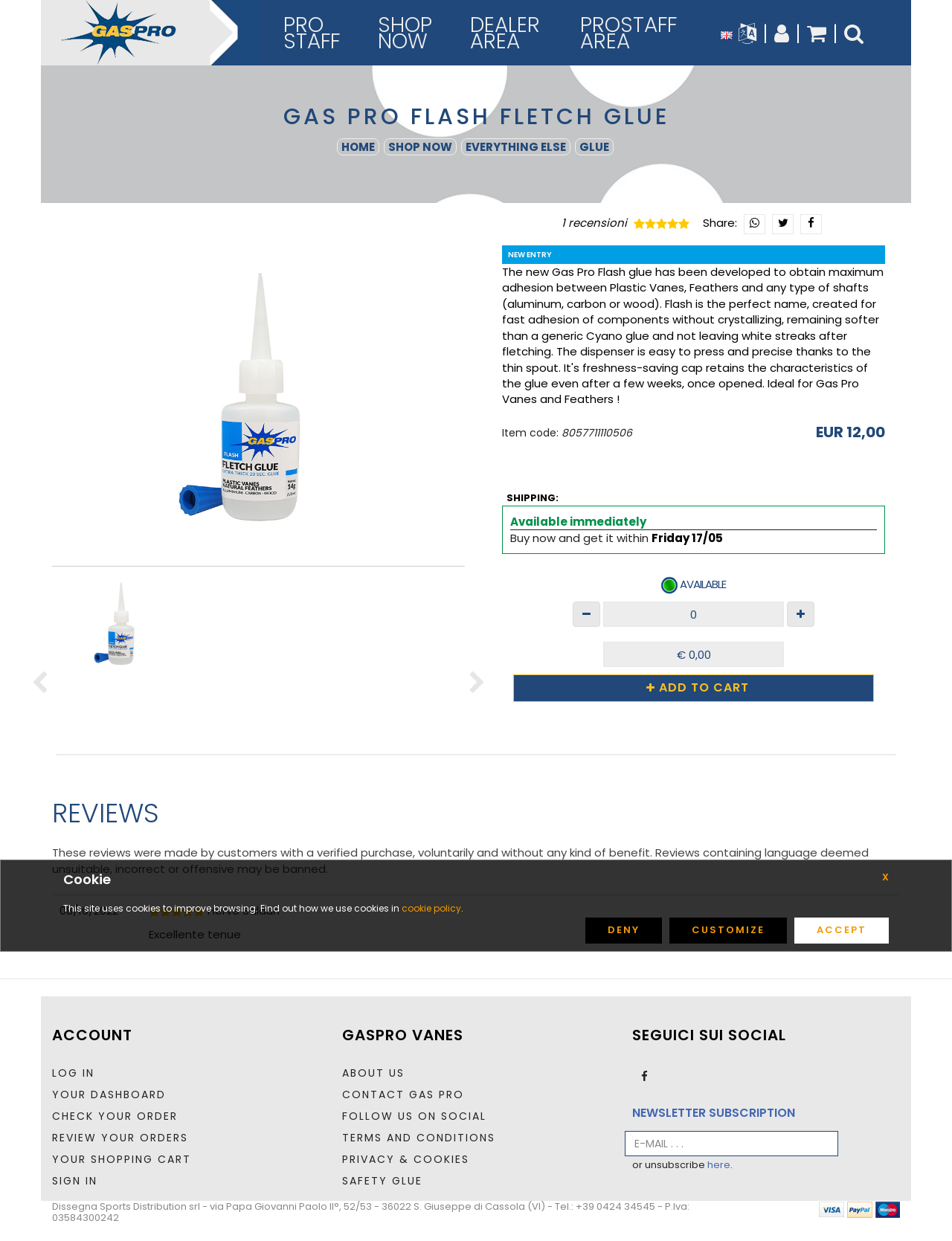Please identify the bounding box coordinates of the region to click in order to complete the given instruction: "Click on the PRO STAFF link". The coordinates should be four float numbers between 0 and 1, i.e., [left, top, right, bottom].

[0.297, 0.008, 0.357, 0.045]